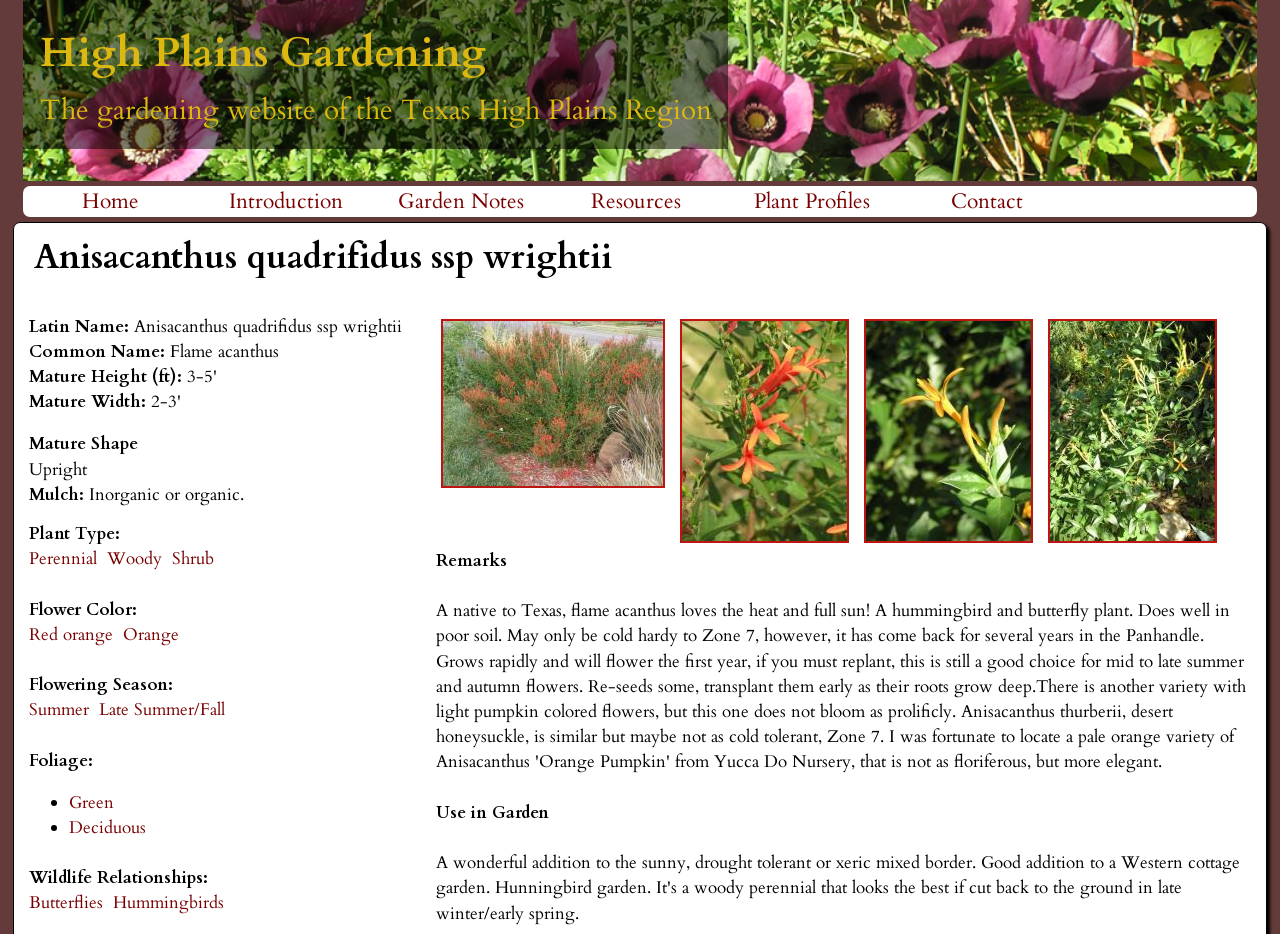Bounding box coordinates are specified in the format (top-left x, top-left y, bottom-right x, bottom-right y). All values are floating point numbers bounded between 0 and 1. Please provide the bounding box coordinate of the region this sentence describes: Introduction

[0.155, 0.199, 0.292, 0.233]